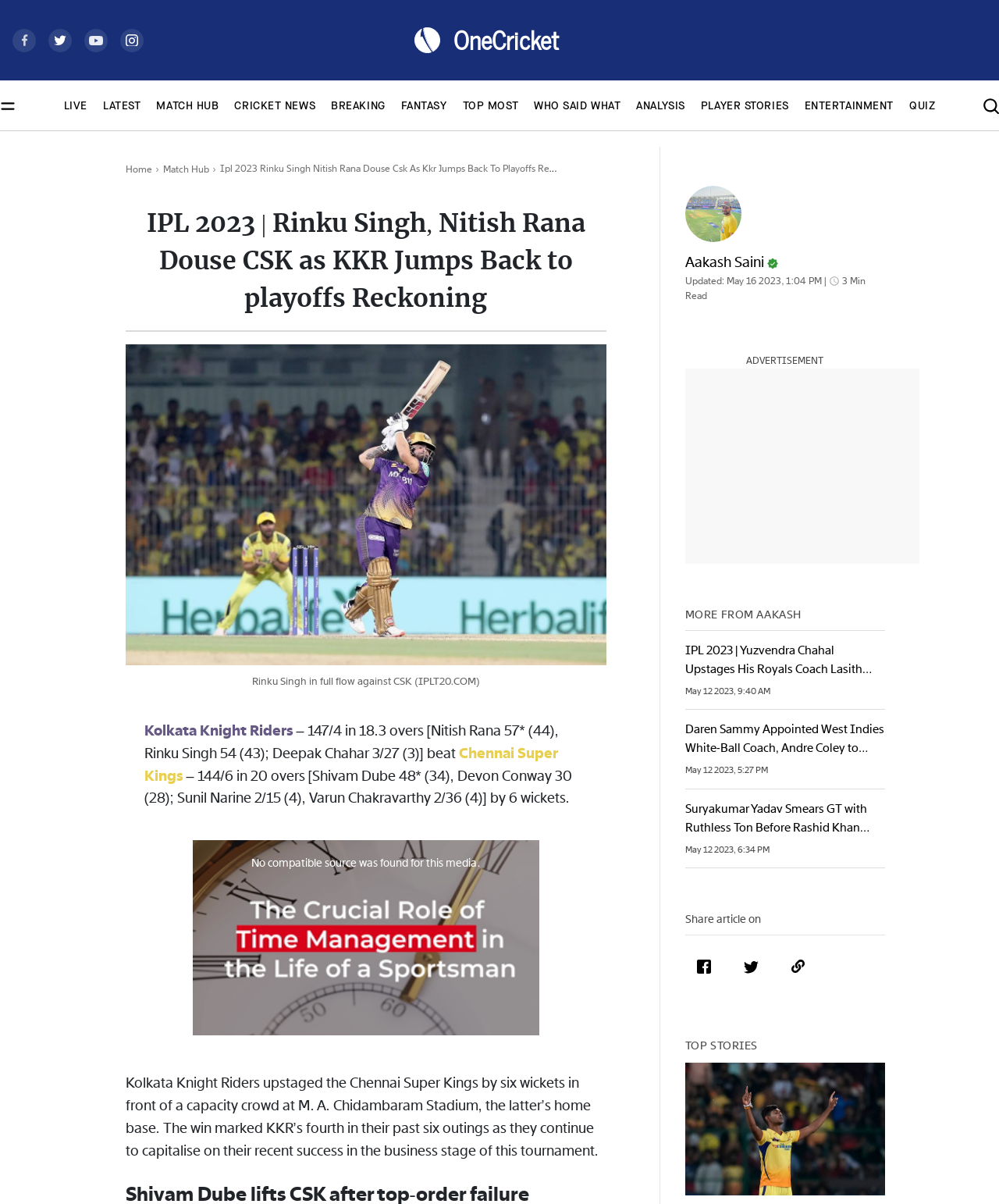What is the name of the author of the article?
Provide a detailed and extensive answer to the question.

I found the answer by looking at the image and link with the text 'Aakash Saini' which suggests that Aakash Saini is the author of the article.